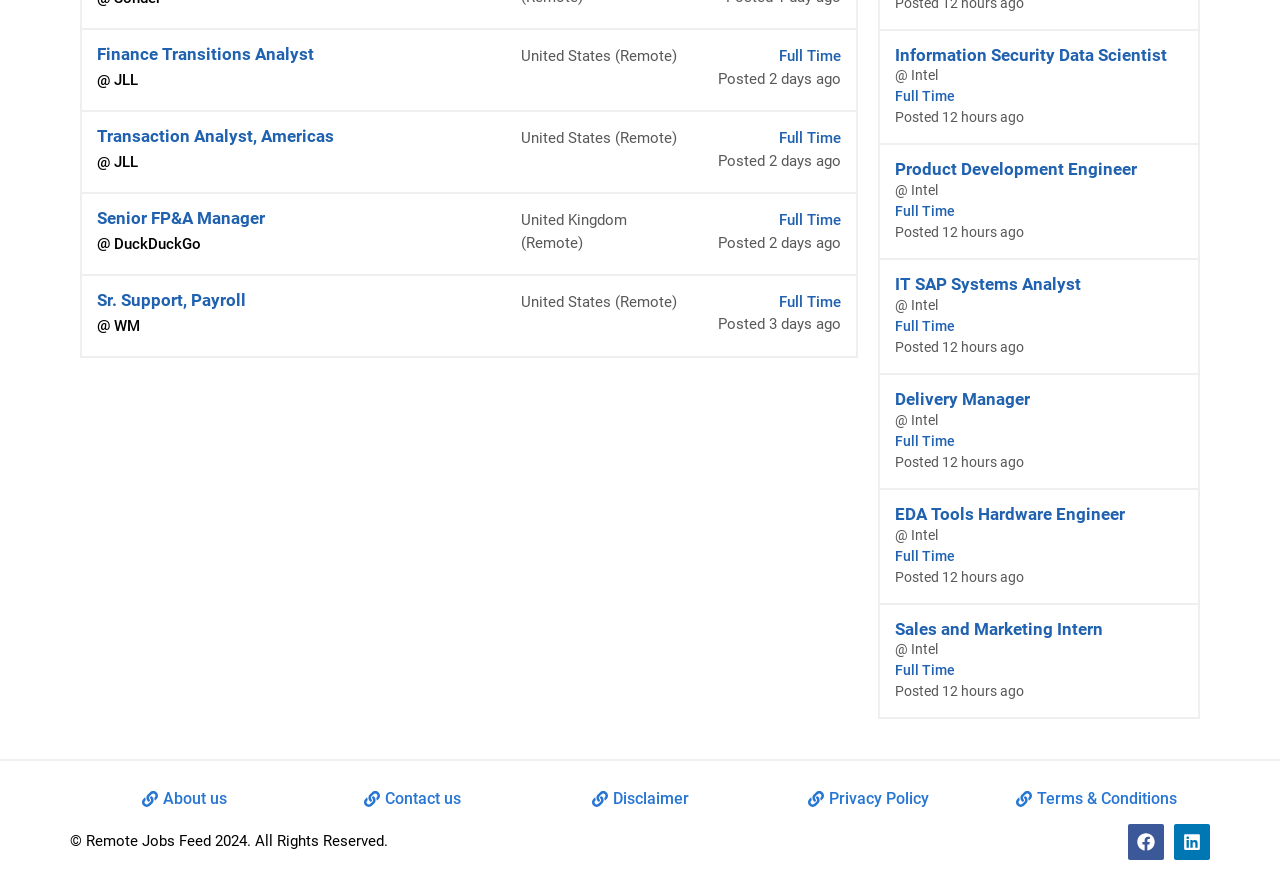How many social media links are at the bottom of the webpage?
Using the visual information, answer the question in a single word or phrase.

2